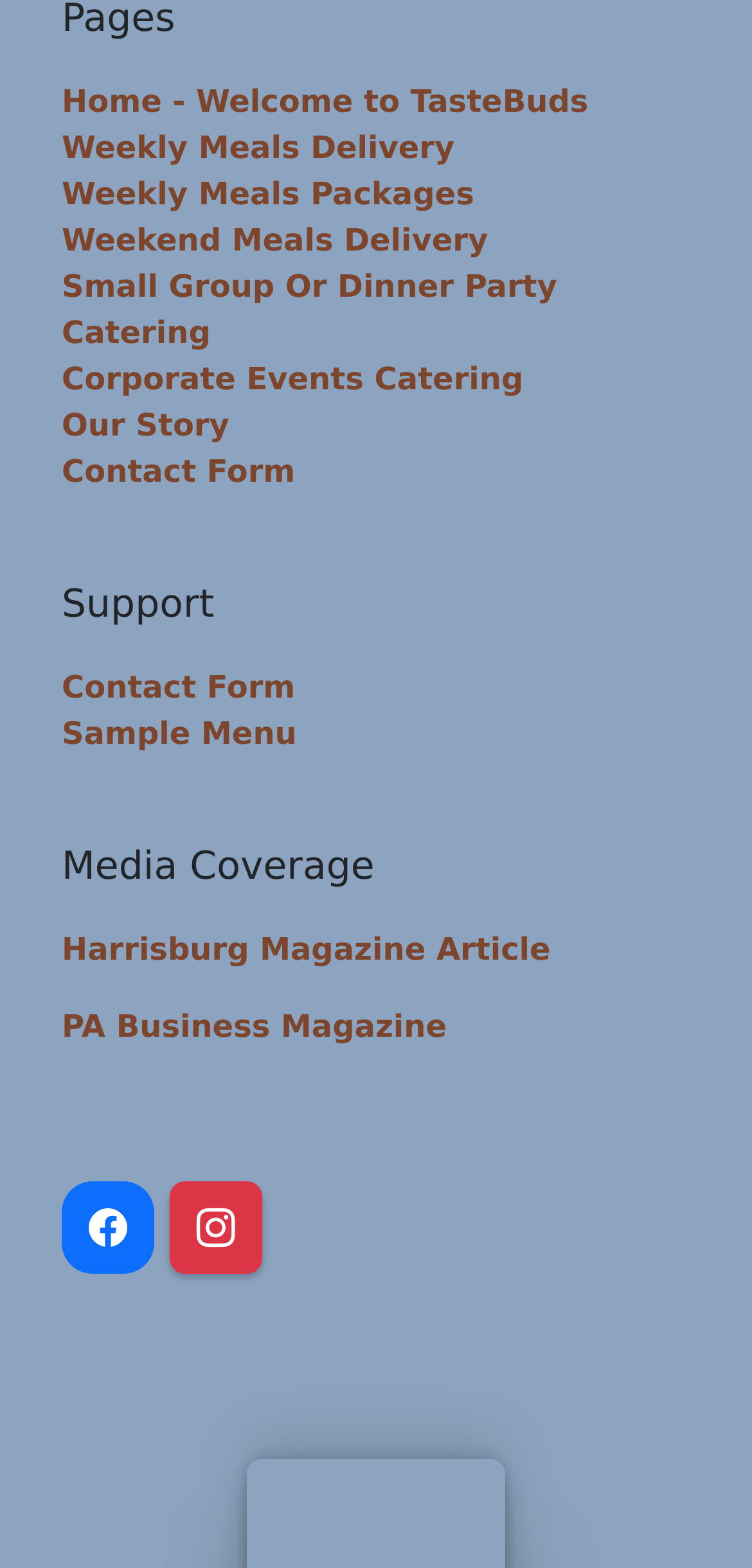Please analyze the image and provide a thorough answer to the question:
What is the purpose of the 'Contact Form' link?

The 'Contact Form' link is likely a way for customers to get in touch with TasteBuds, possibly to inquire about their services or to provide feedback.